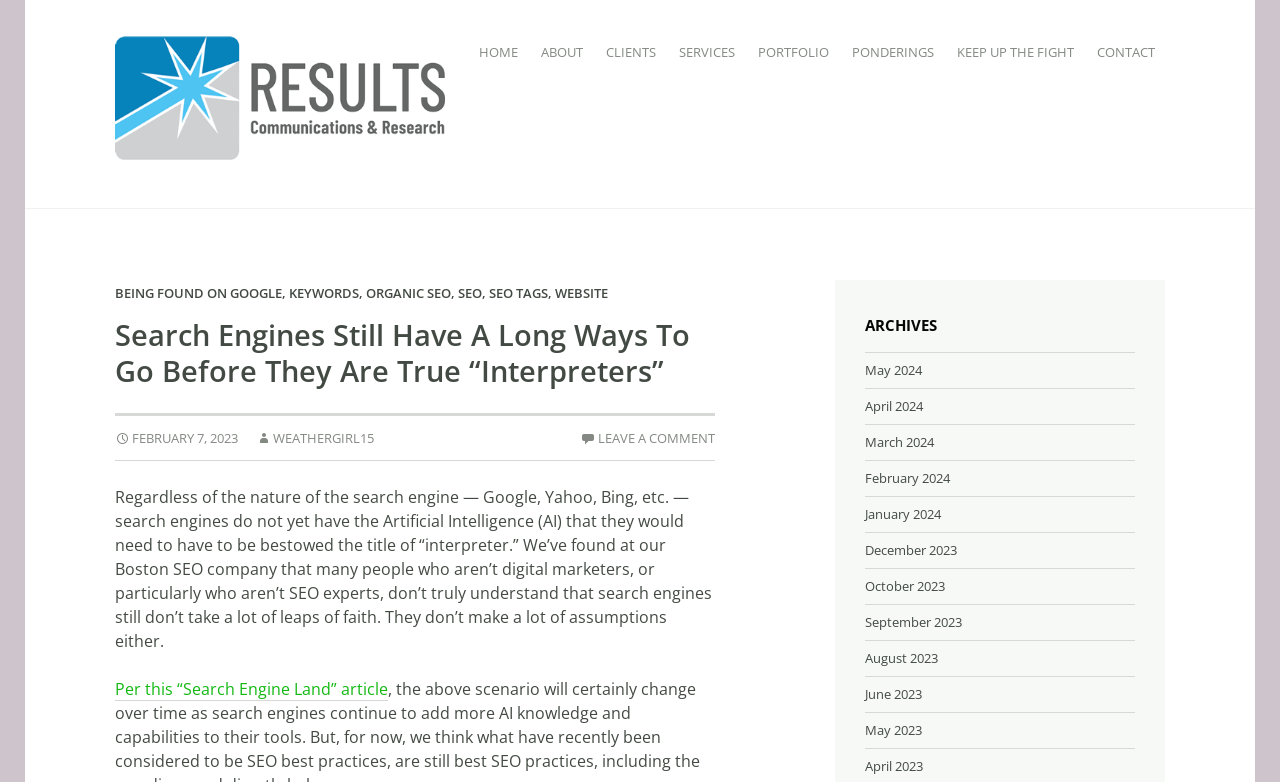Locate the bounding box coordinates of the clickable area needed to fulfill the instruction: "Click on the 'HOME' link".

[0.366, 0.043, 0.412, 0.09]